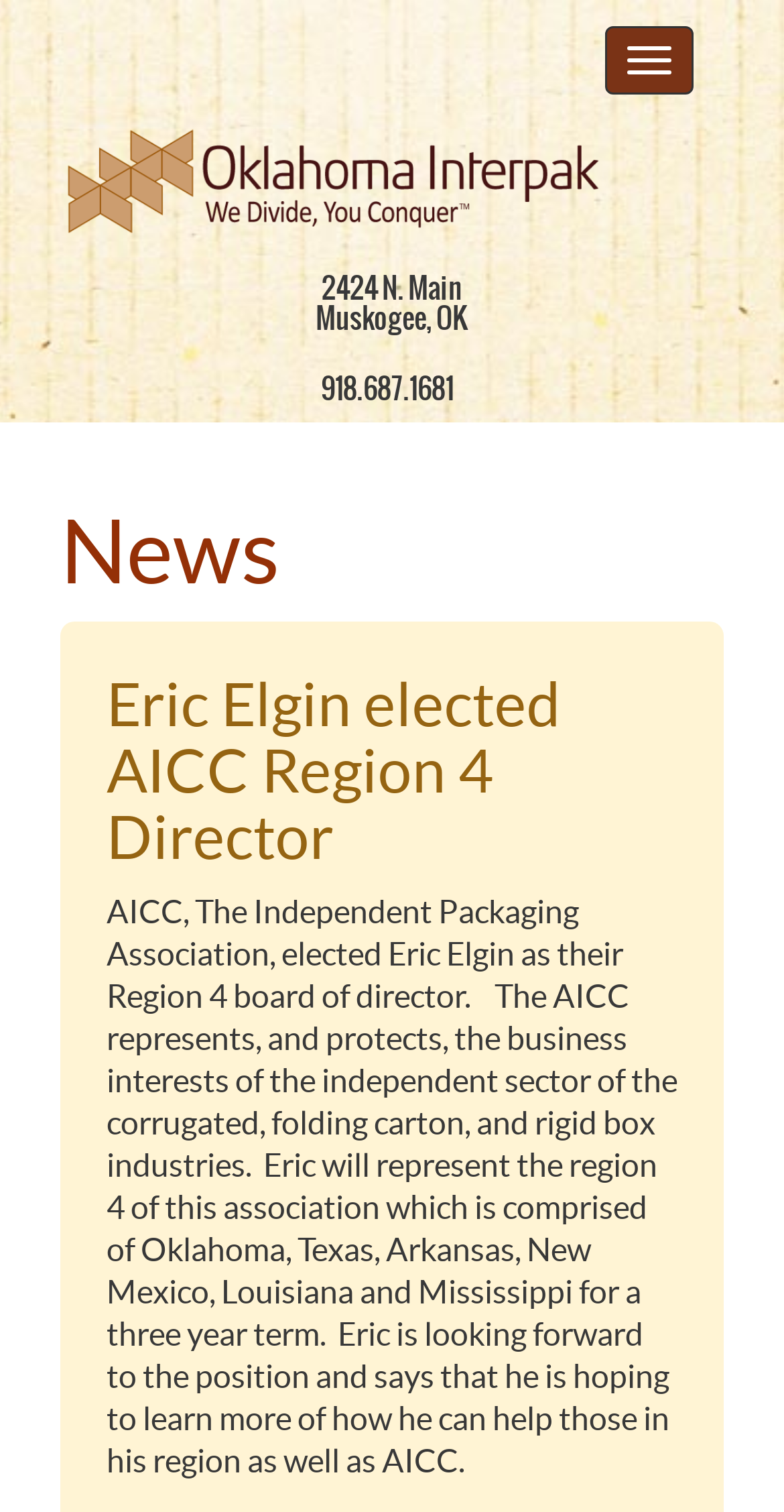Determine the bounding box for the UI element as described: "parent_node: Toggle navigation". The coordinates should be represented as four float numbers between 0 and 1, formatted as [left, top, right, bottom].

[0.077, 0.073, 0.841, 0.168]